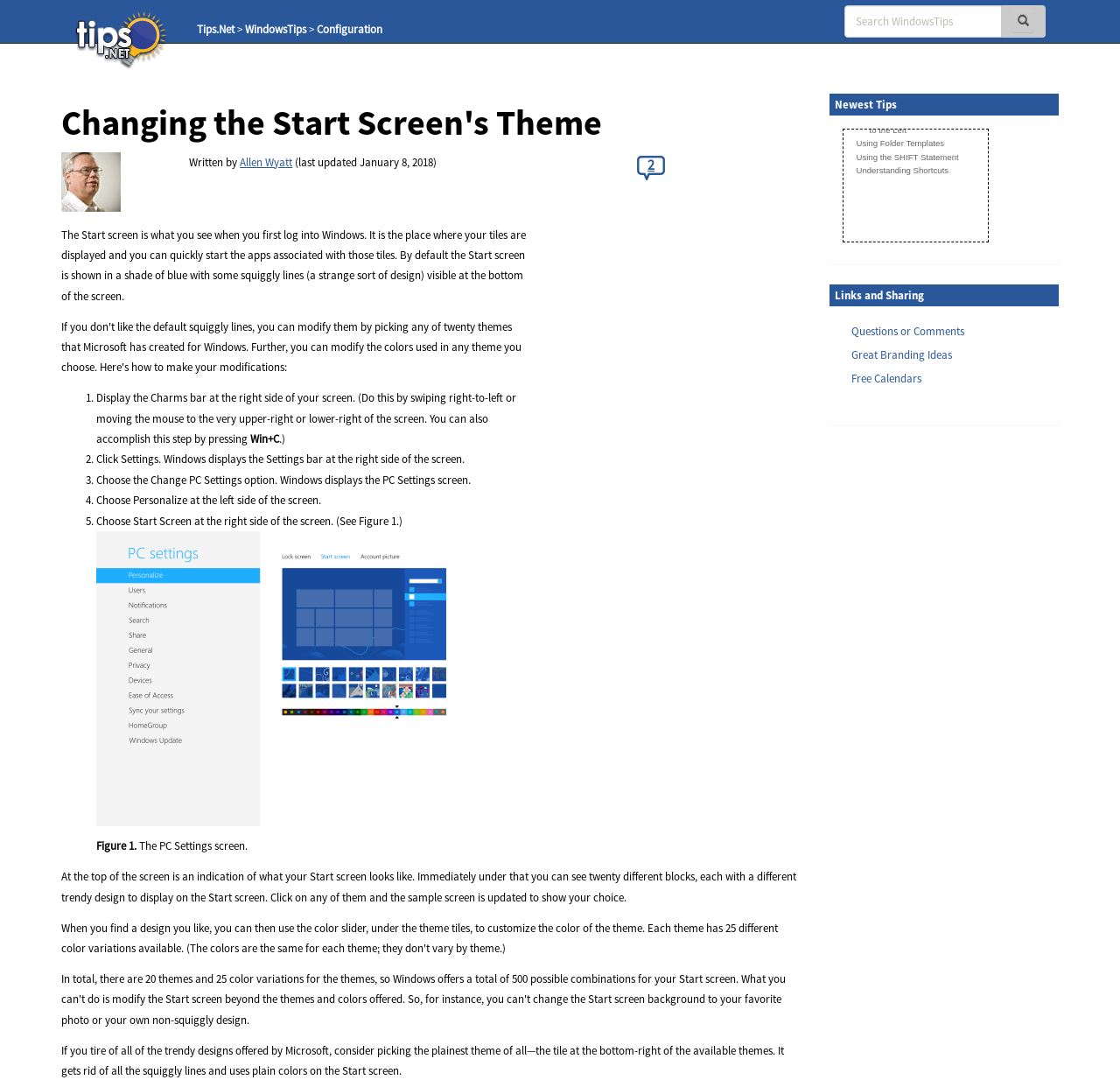Using details from the image, please answer the following question comprehensively:
How many blocks of different designs are available for the Start screen?

The number of blocks of different designs available for the Start screen can be found by reading the text that describes the PC Settings screen. The text states that 'Immediately under [the indication of what the Start screen looks like] you can see twenty different blocks, each with a different trendy design to display on the Start screen'.